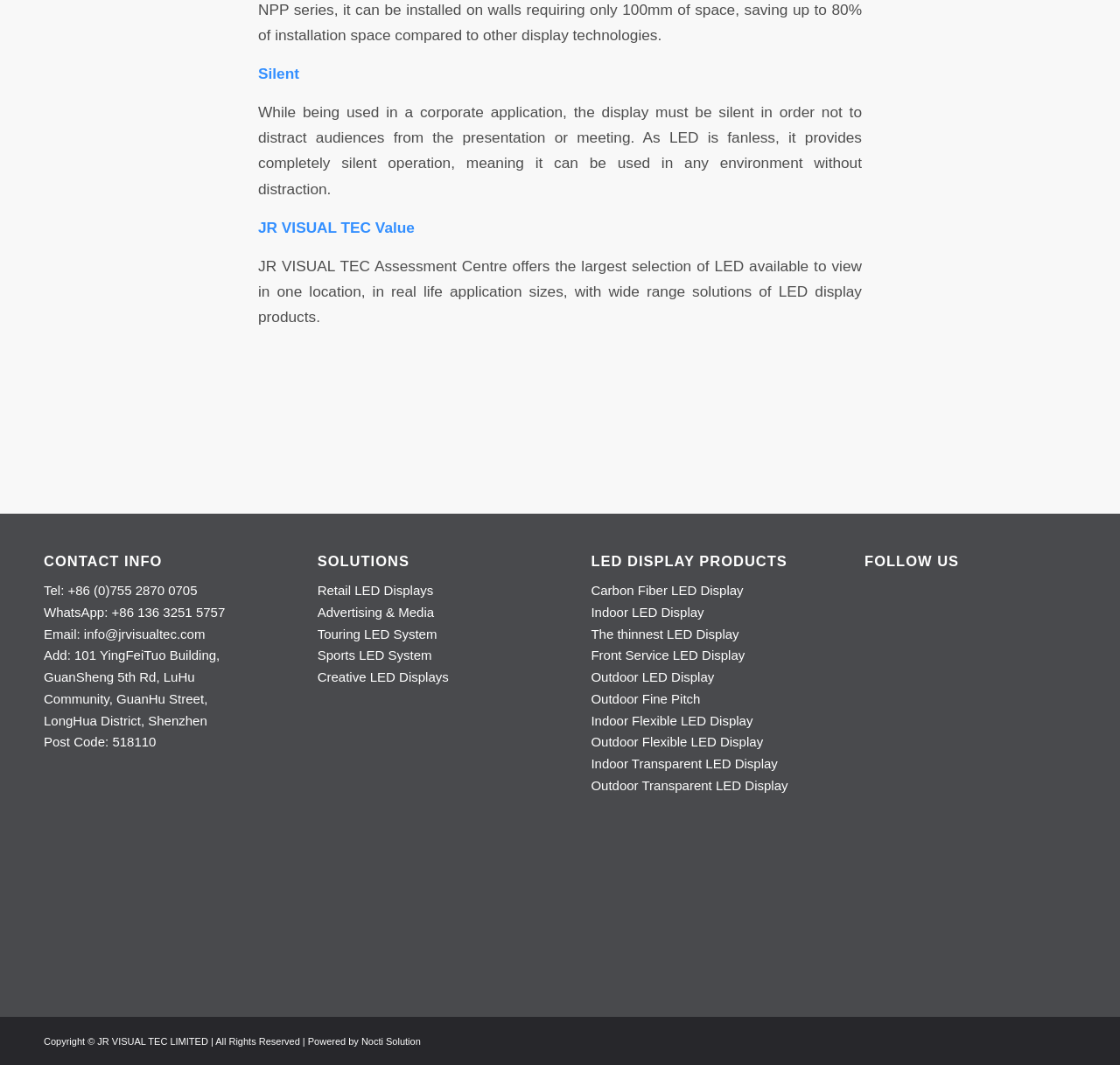Given the webpage screenshot, identify the bounding box of the UI element that matches this description: "Nocti Solution".

[0.323, 0.973, 0.376, 0.982]